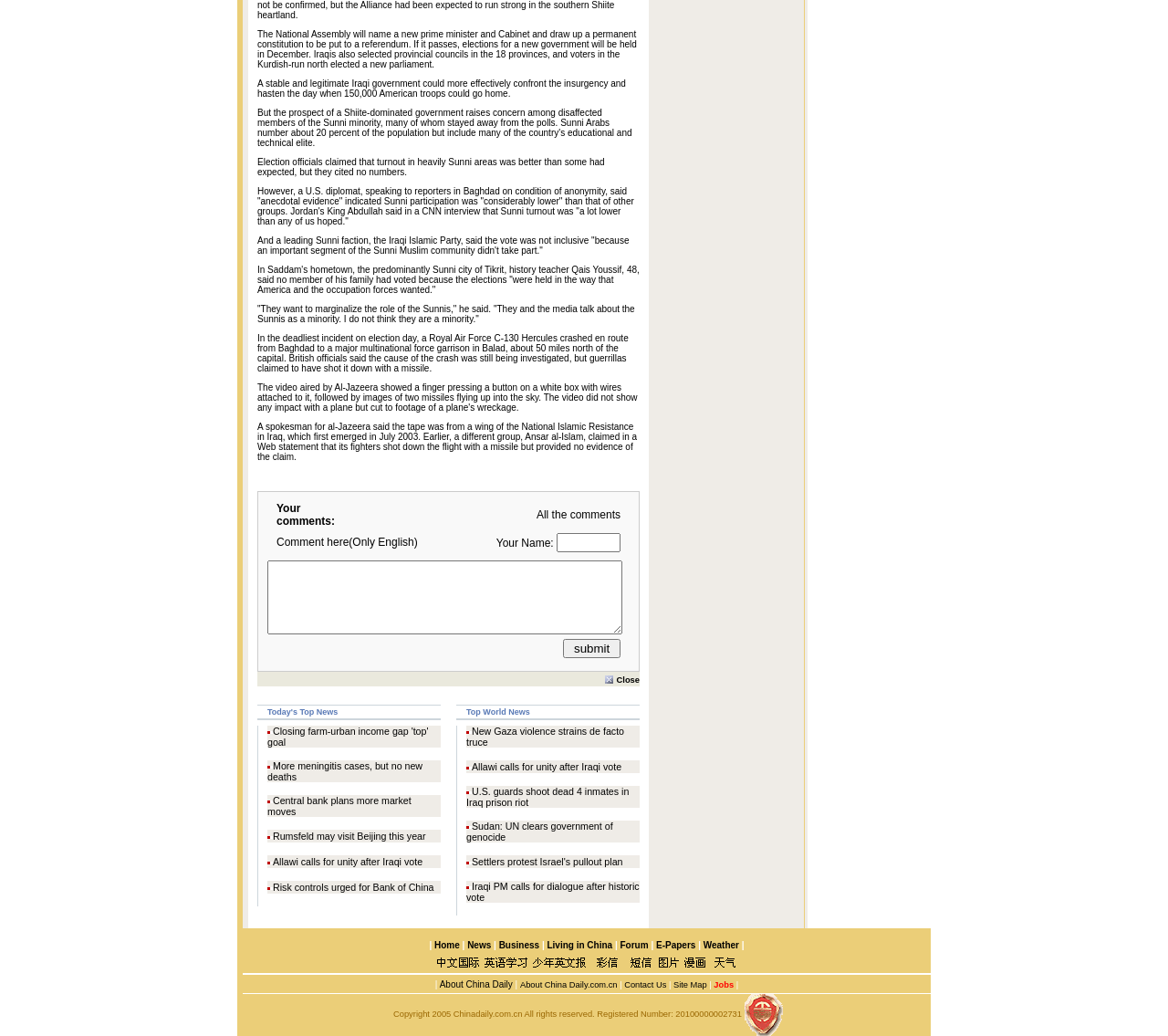How many news articles are listed in the 'Today's Top News' section?
Please craft a detailed and exhaustive response to the question.

There are 5 news articles listed in the 'Today's Top News' section, which can be counted by examining the individual article titles and summaries.